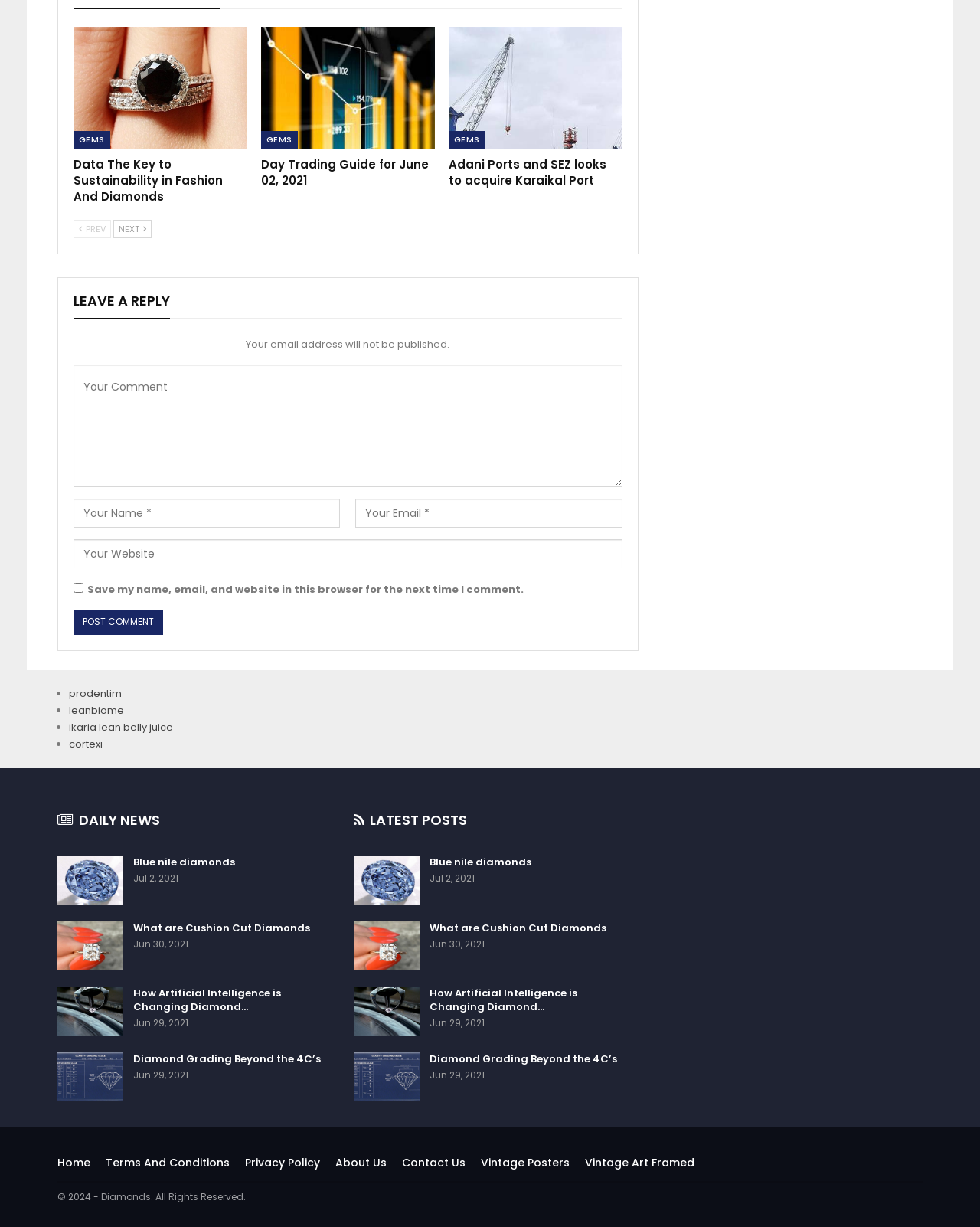Use a single word or phrase to answer the question: 
What is the function of the 'Previous' and 'Next' buttons?

To navigate